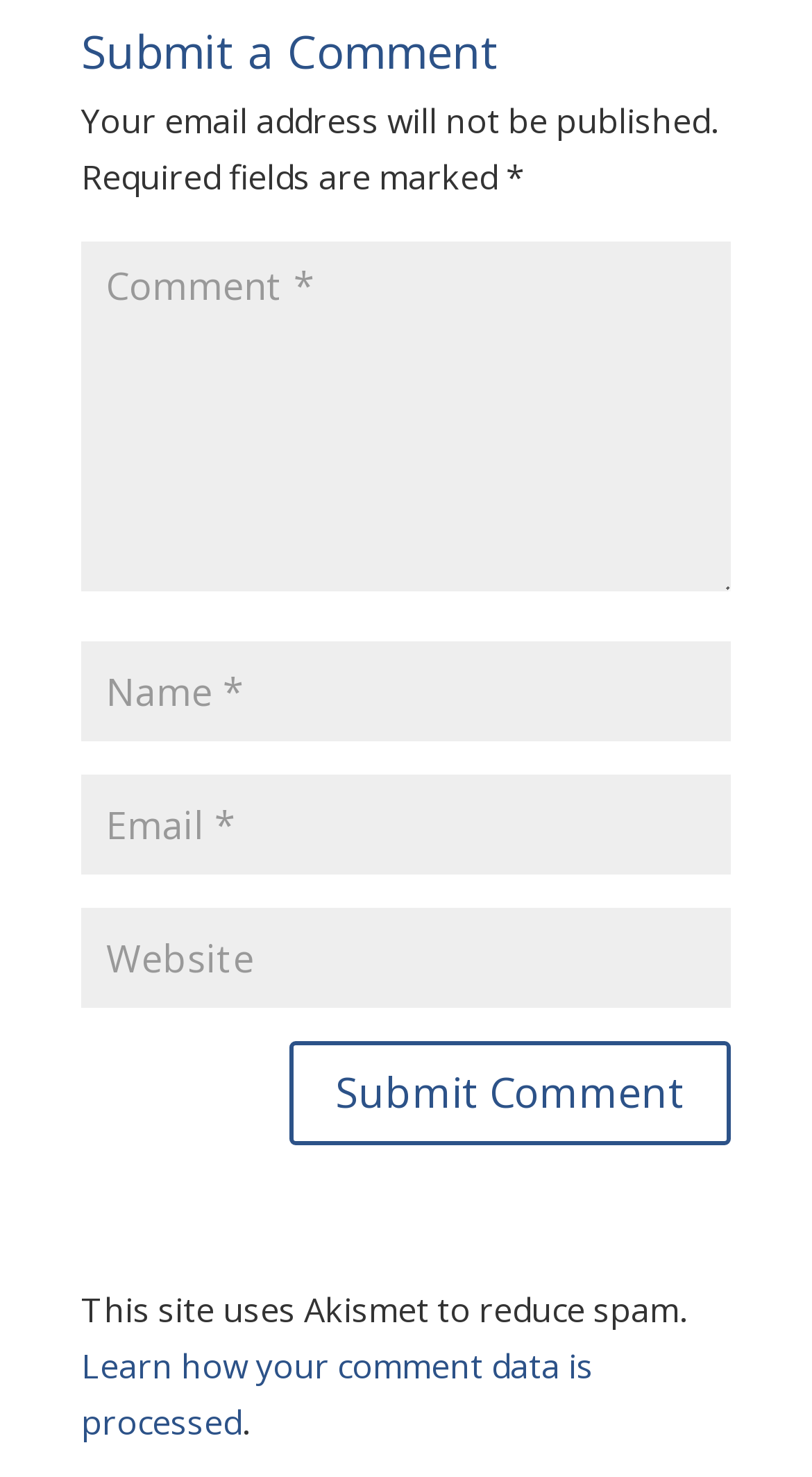What is the purpose of Akismet on this site?
Please answer the question with as much detail and depth as you can.

The webpage has a text stating 'This site uses Akismet to reduce spam', indicating that Akismet is used to reduce spam comments on this site.